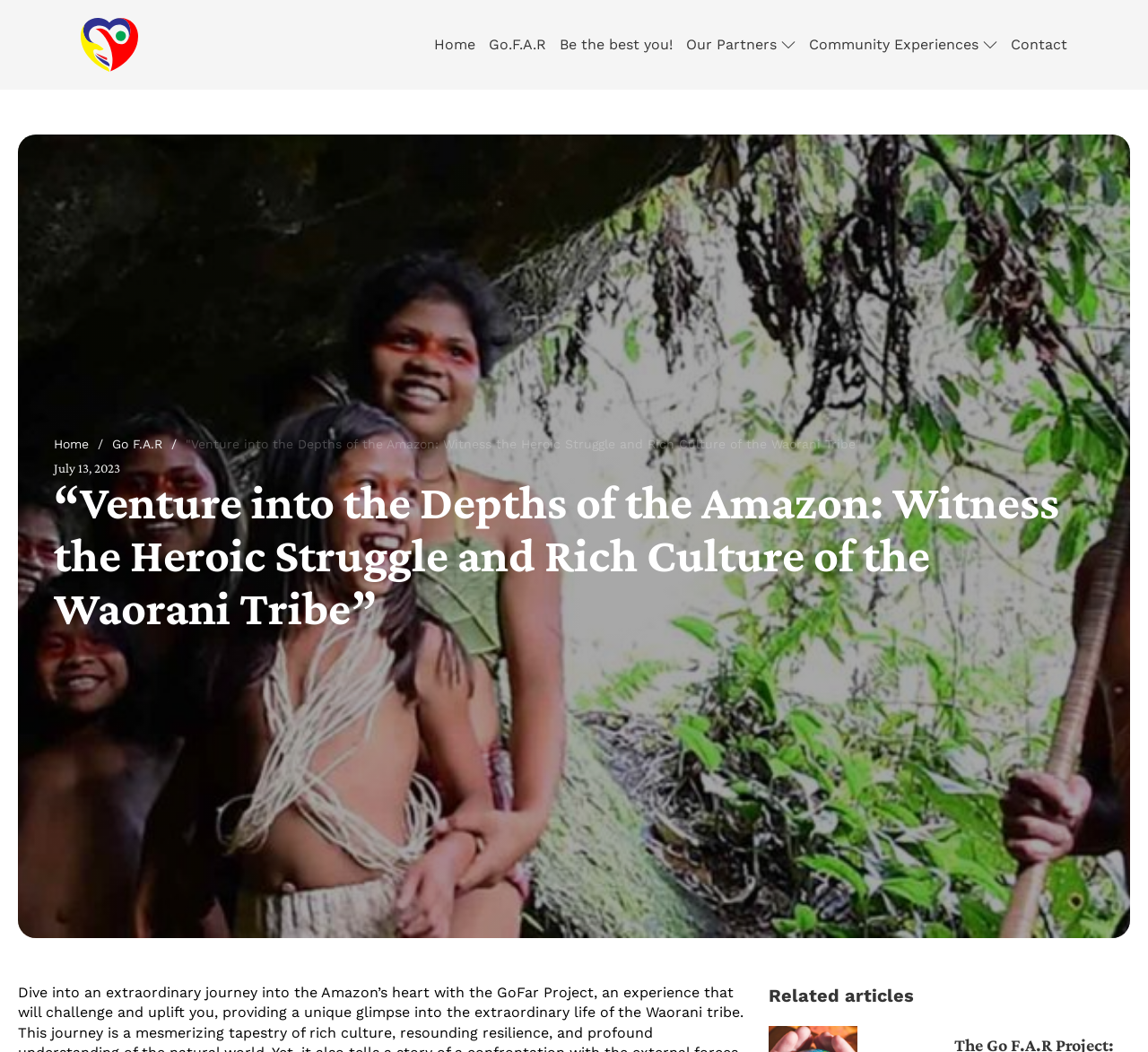What is the date mentioned on the webpage? From the image, respond with a single word or brief phrase.

July 13, 2023